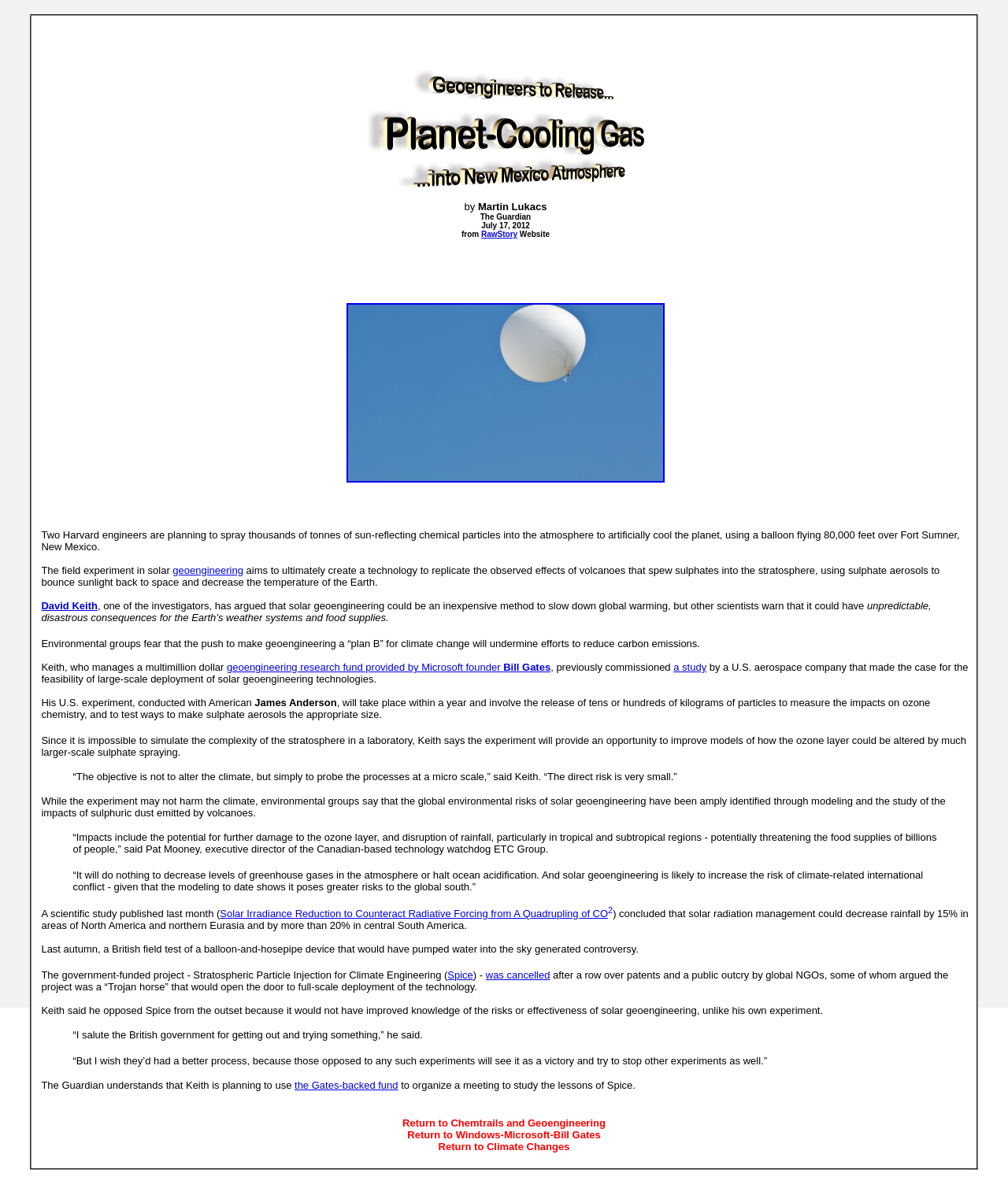What is the name of the fund provided by Bill Gates?
Please respond to the question with a detailed and well-explained answer.

According to the text, 'Keith, who manages a multimillion dollar geoengineering research fund provided by Microsoft founder Bill Gates...'.